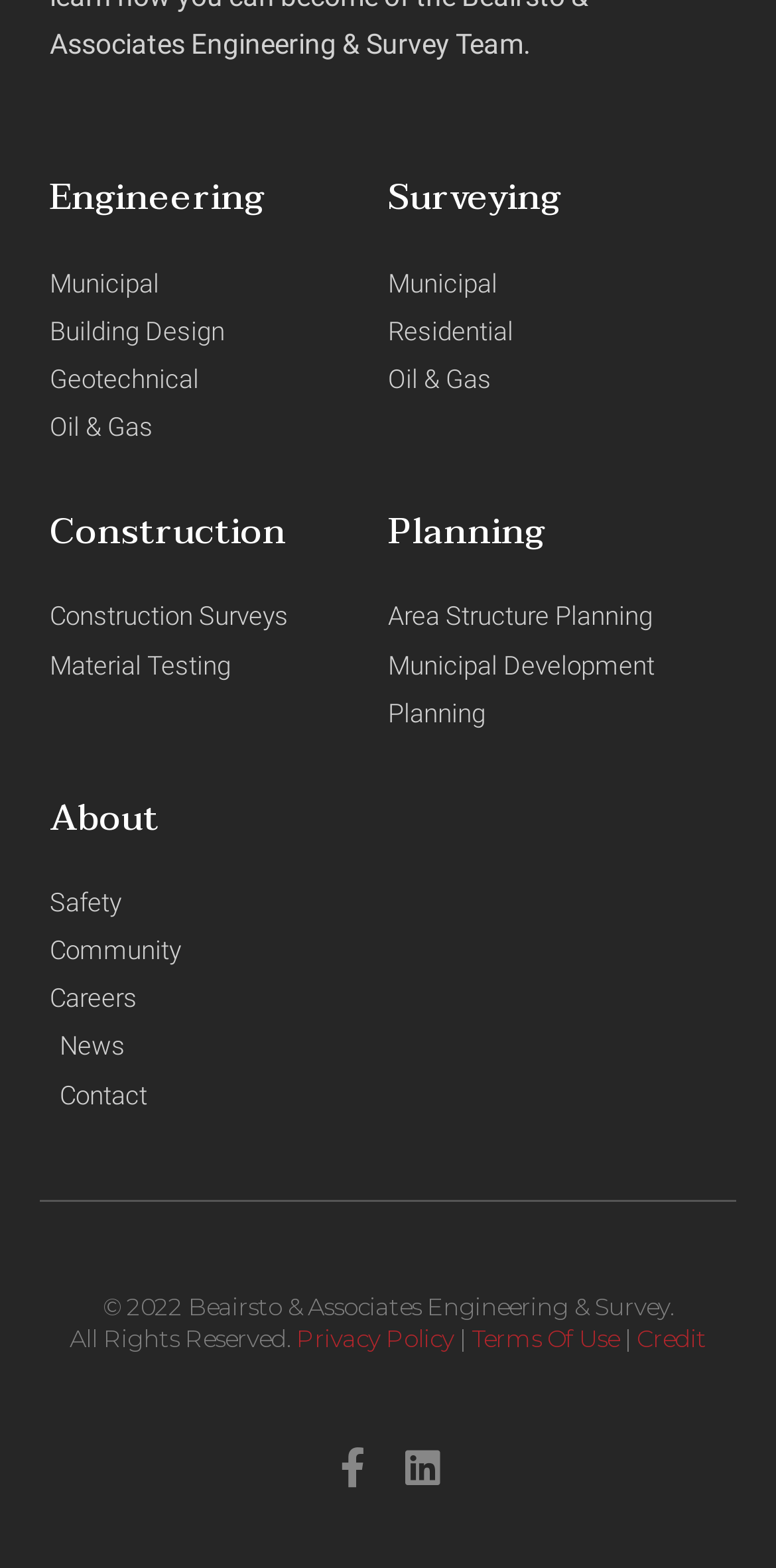Given the webpage screenshot and the description, determine the bounding box coordinates (top-left x, top-left y, bottom-right x, bottom-right y) that define the location of the UI element matching this description: Area Structure Planning

[0.5, 0.379, 0.936, 0.409]